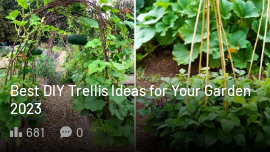Give a one-word or short phrase answer to this question: 
What type of arrangement is shown on the right side of the image?

Vertical arrangement